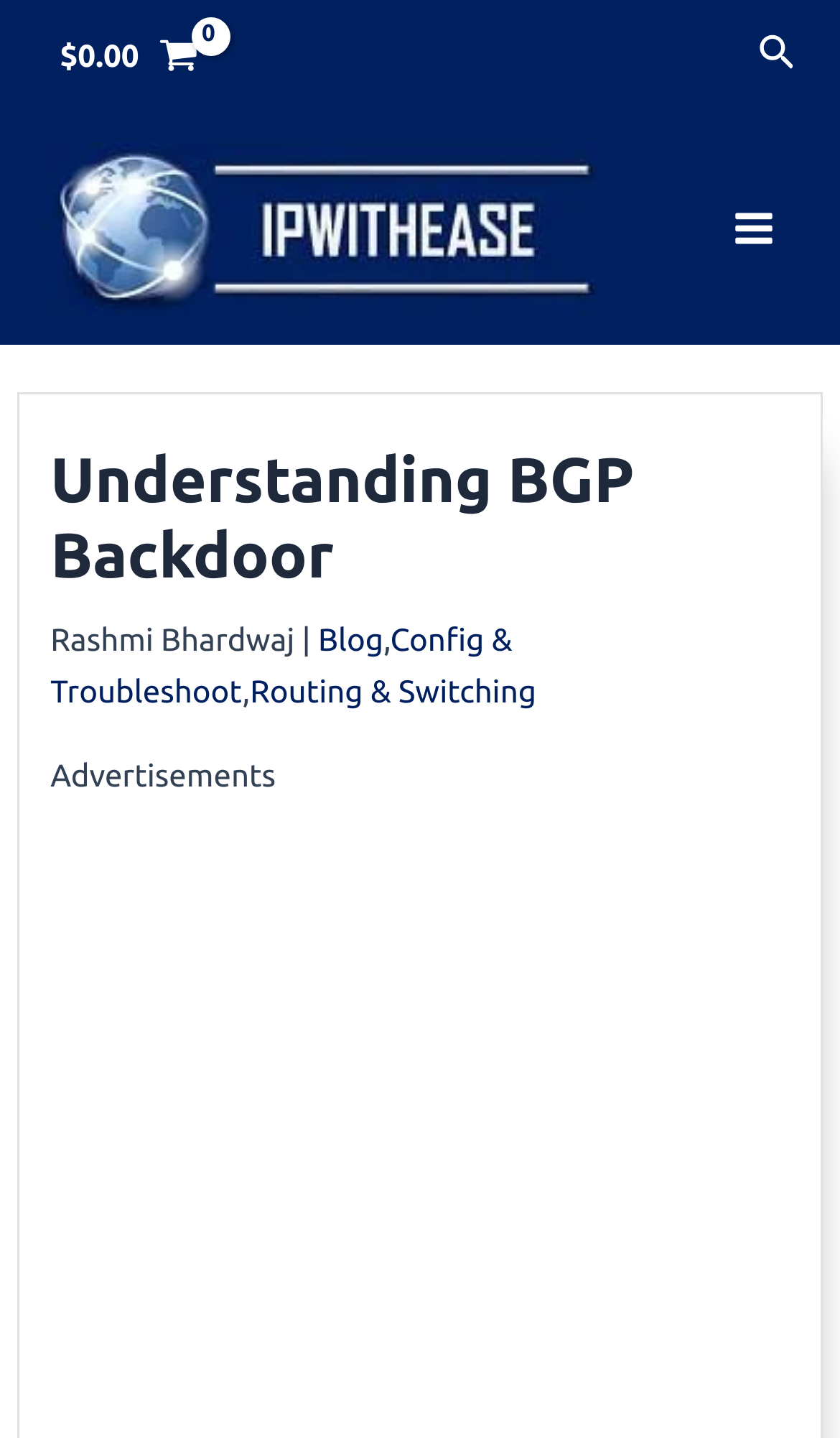Please provide a comprehensive answer to the question below using the information from the image: What is the author of the blog post?

The author of the blog post is 'Rashmi Bhardwaj' which is a static text located below the main heading of the webpage, with a bounding box of [0.06, 0.432, 0.379, 0.457].